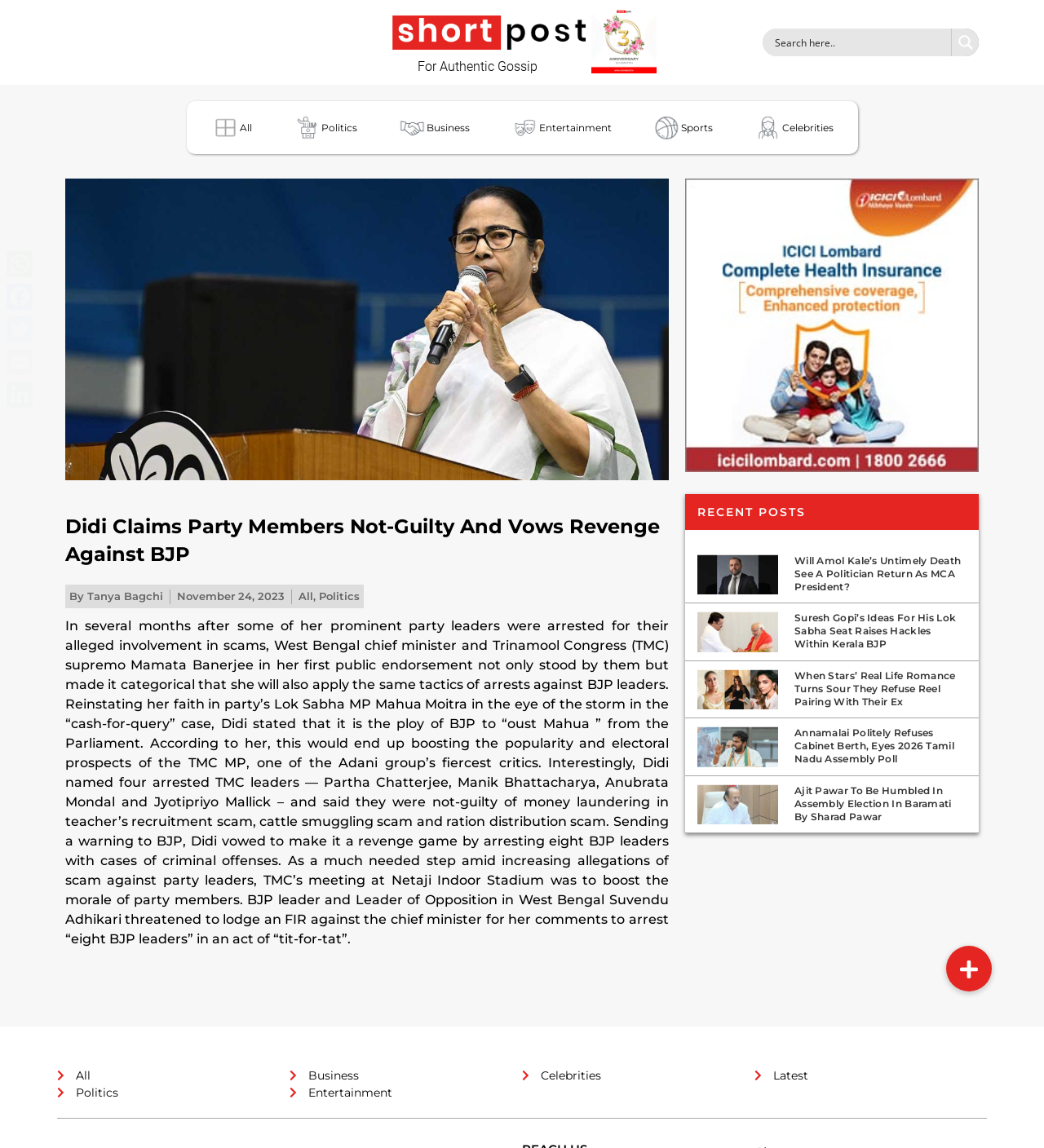Determine the bounding box coordinates for the area you should click to complete the following instruction: "Contact Huawei".

None